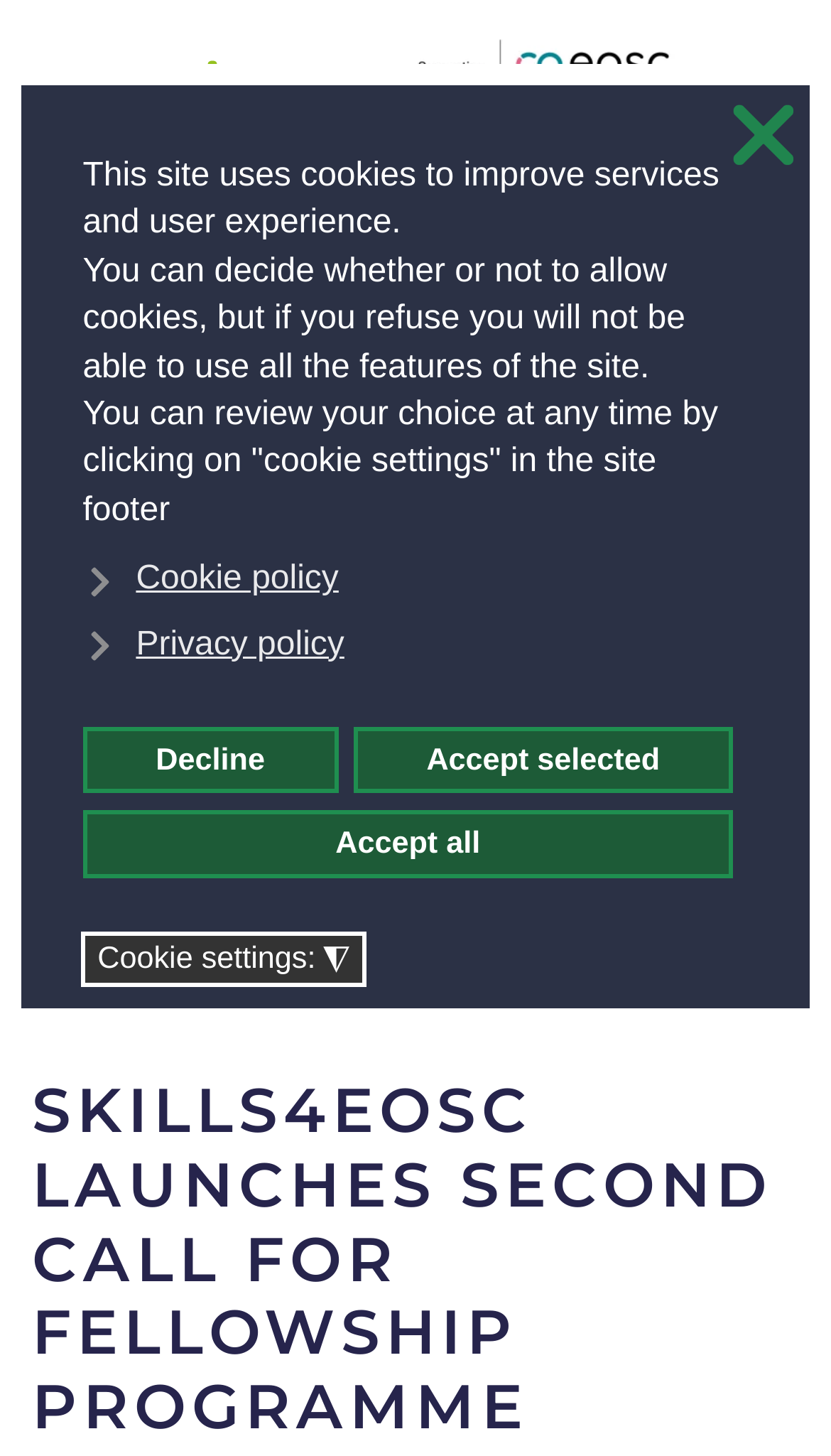What is the purpose of the Skills4EOSC programme?
Analyze the screenshot and provide a detailed answer to the question.

Based on the webpage, it can be inferred that the Skills4EOSC programme is focused on creating a training ecosystem for Open and FAIR science, as mentioned in the meta description. This suggests that the programme aims to promote open and fair scientific practices.